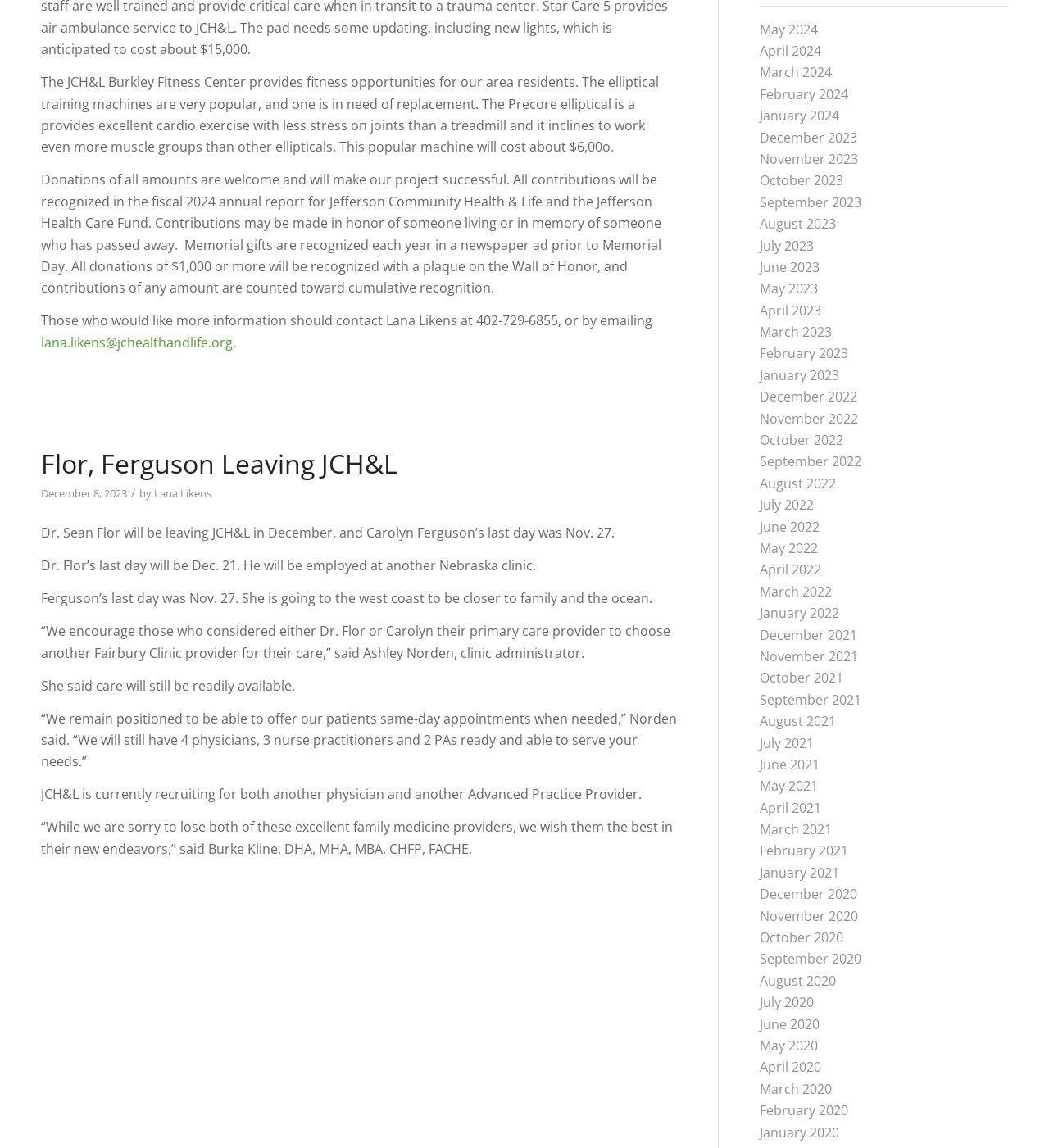Please provide the bounding box coordinates in the format (top-left x, top-left y, bottom-right x, bottom-right y). Remember, all values are floating point numbers between 0 and 1. What is the bounding box coordinate of the region described as: July 2023

[0.724, 0.206, 0.776, 0.222]